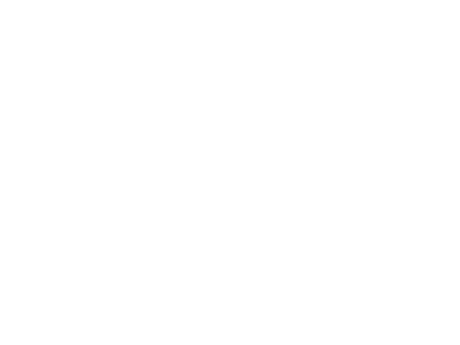What is the purpose of the training top?
Provide a detailed and well-explained answer to the question.

The caption emphasizes the top's versatility, stating that it is perfect for training sessions and casual wear alike, indicating that the training top serves a dual purpose.